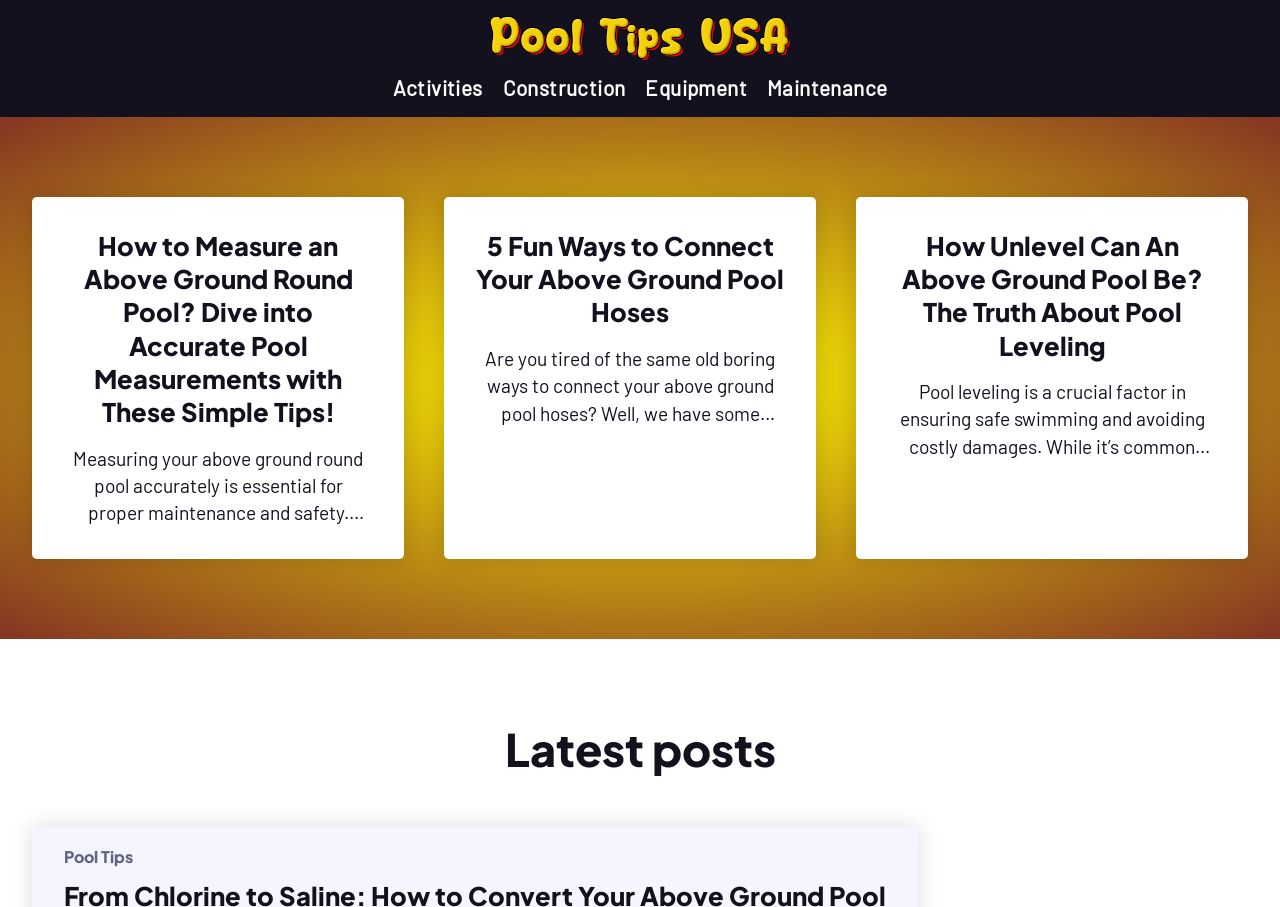Find the UI element described as: "Pool Tips" and predict its bounding box coordinates. Ensure the coordinates are four float numbers between 0 and 1, [left, top, right, bottom].

[0.05, 0.933, 0.104, 0.956]